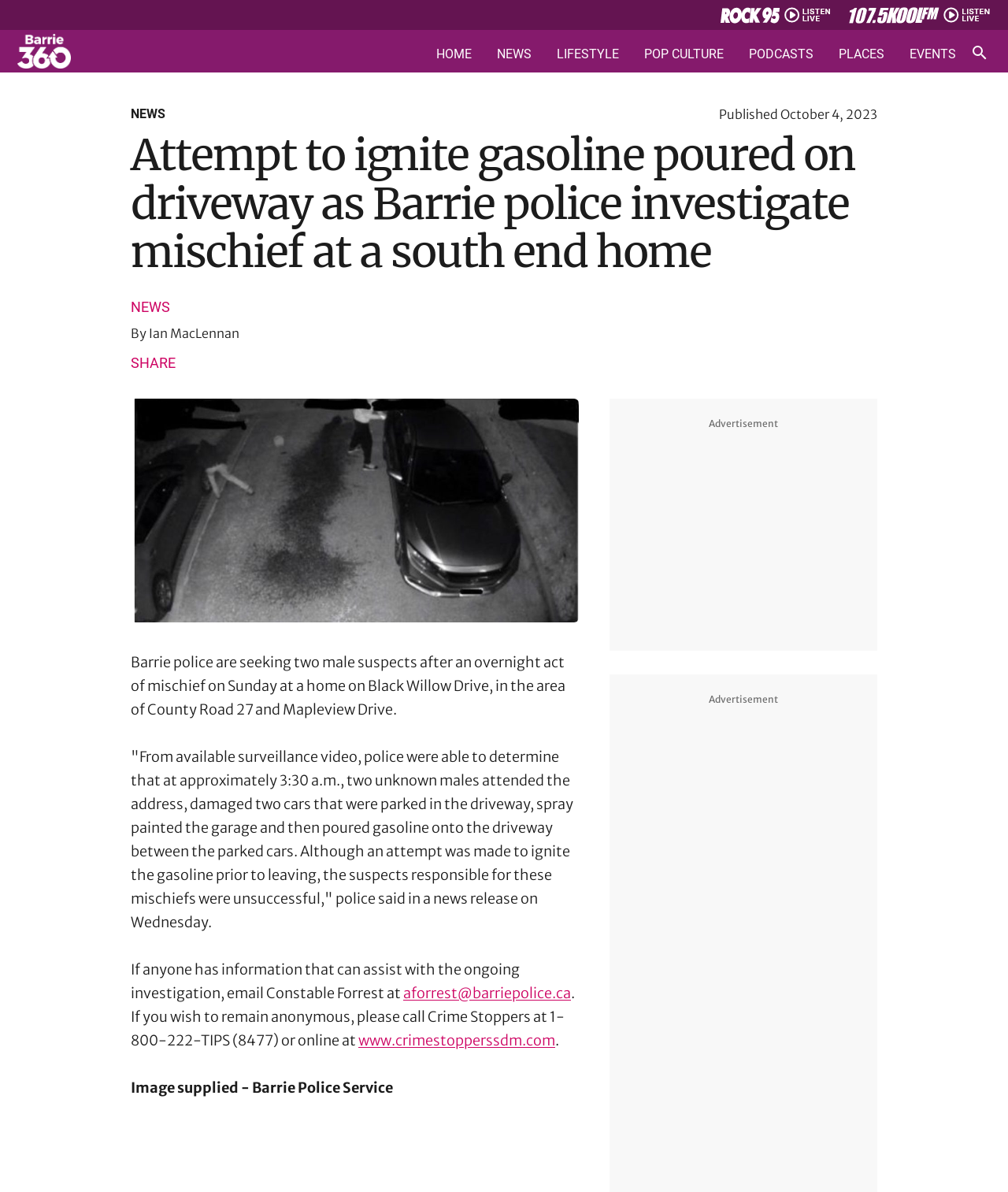Please identify the bounding box coordinates of the area I need to click to accomplish the following instruction: "Click the HOME link".

[0.433, 0.04, 0.468, 0.051]